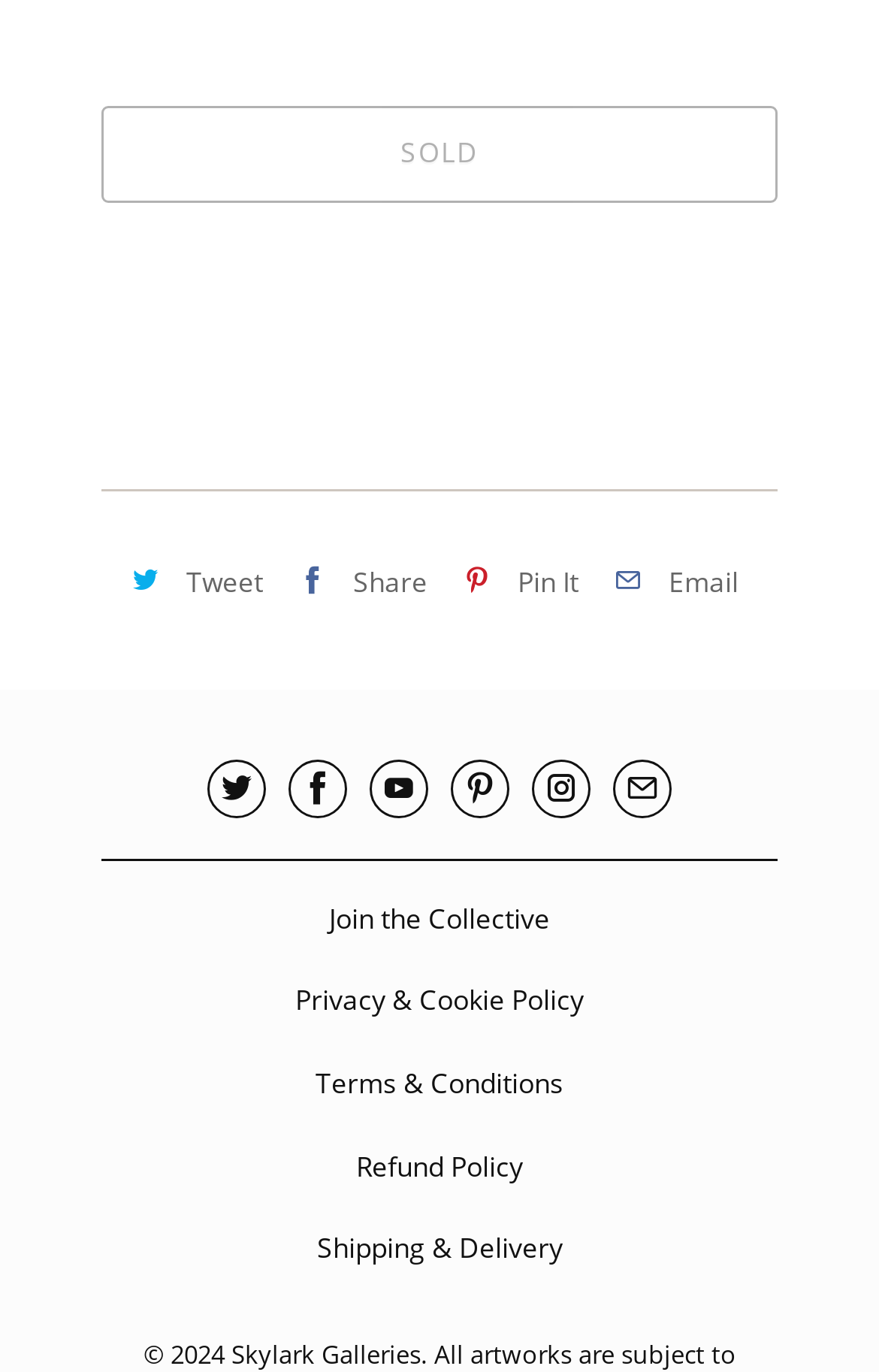Specify the bounding box coordinates of the area to click in order to follow the given instruction: "Join the Collective."

[0.374, 0.655, 0.626, 0.683]